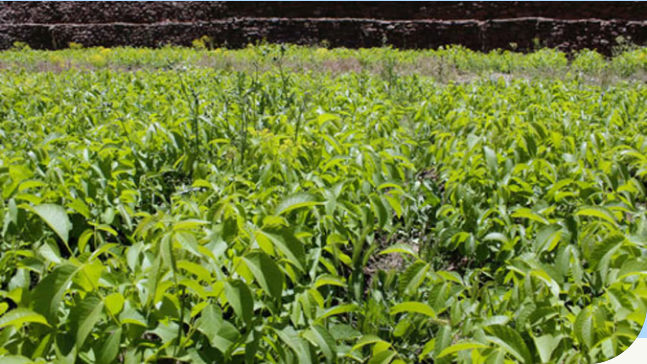Give a detailed account of the elements present in the image.

The image vividly captures a lush field of green plants, brimming with vitality under the warm sun. The foreground is dominated by a dense carpet of bright green leaves, showcasing a thriving ecosystem. In the background, a rugged stone structure emerges, hinting at historical significance or a cultural landmark, which contrasts beautifully with the vibrant greenery. This scene embodies the spirit of agricultural renewal and sustainable practices, possibly representing the efforts of local communities engaged in environmental stewardship and cultivation, likely linked to the initiatives of the High Atlas Foundation. The image evokes a sense of growth and resilience in the heart of nature, symbolizing the interconnectedness of land and community effort in promoting sustainability.